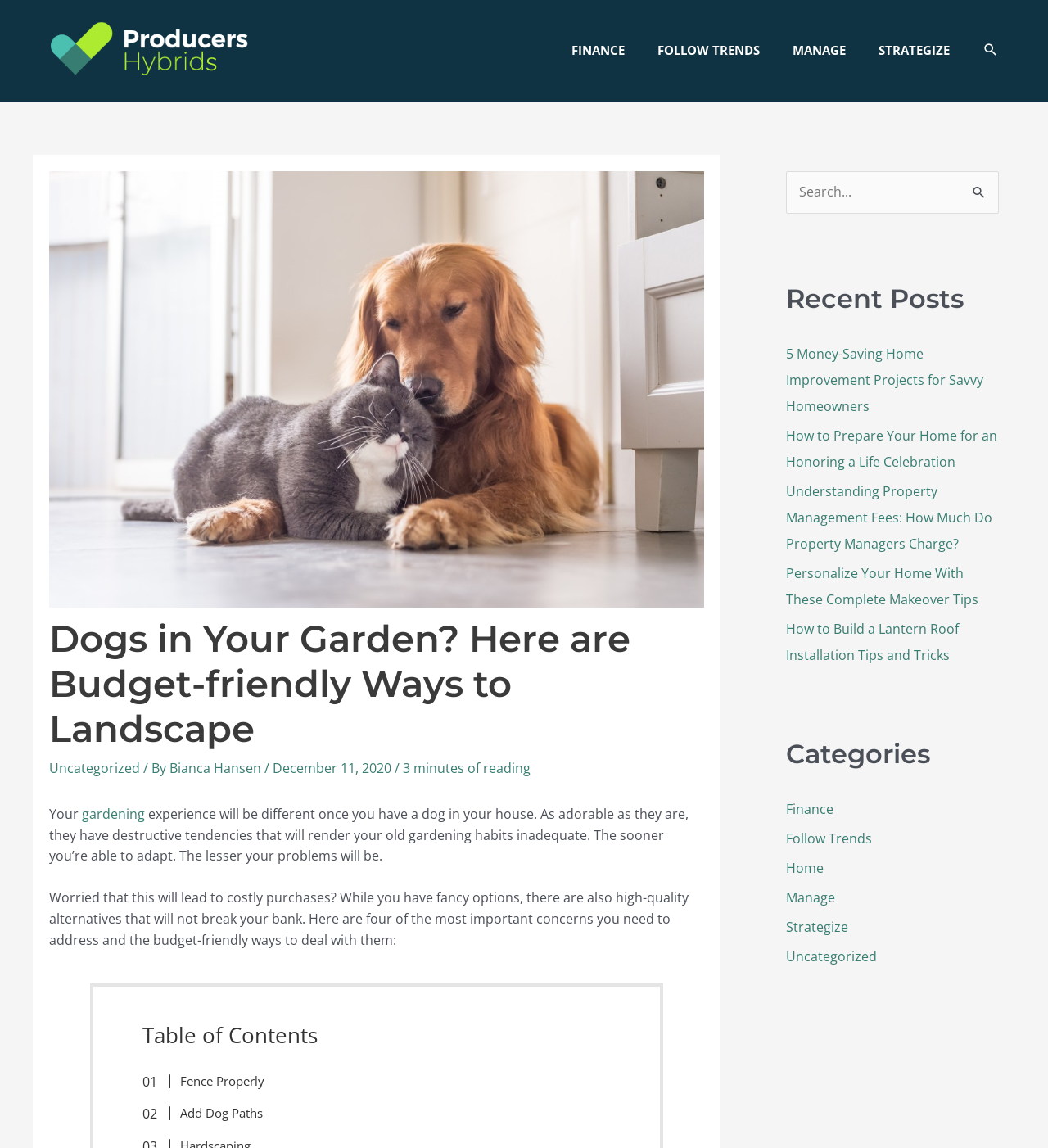Refer to the element description Uncategorized and identify the corresponding bounding box in the screenshot. Format the coordinates as (top-left x, top-left y, bottom-right x, bottom-right y) with values in the range of 0 to 1.

[0.047, 0.661, 0.134, 0.677]